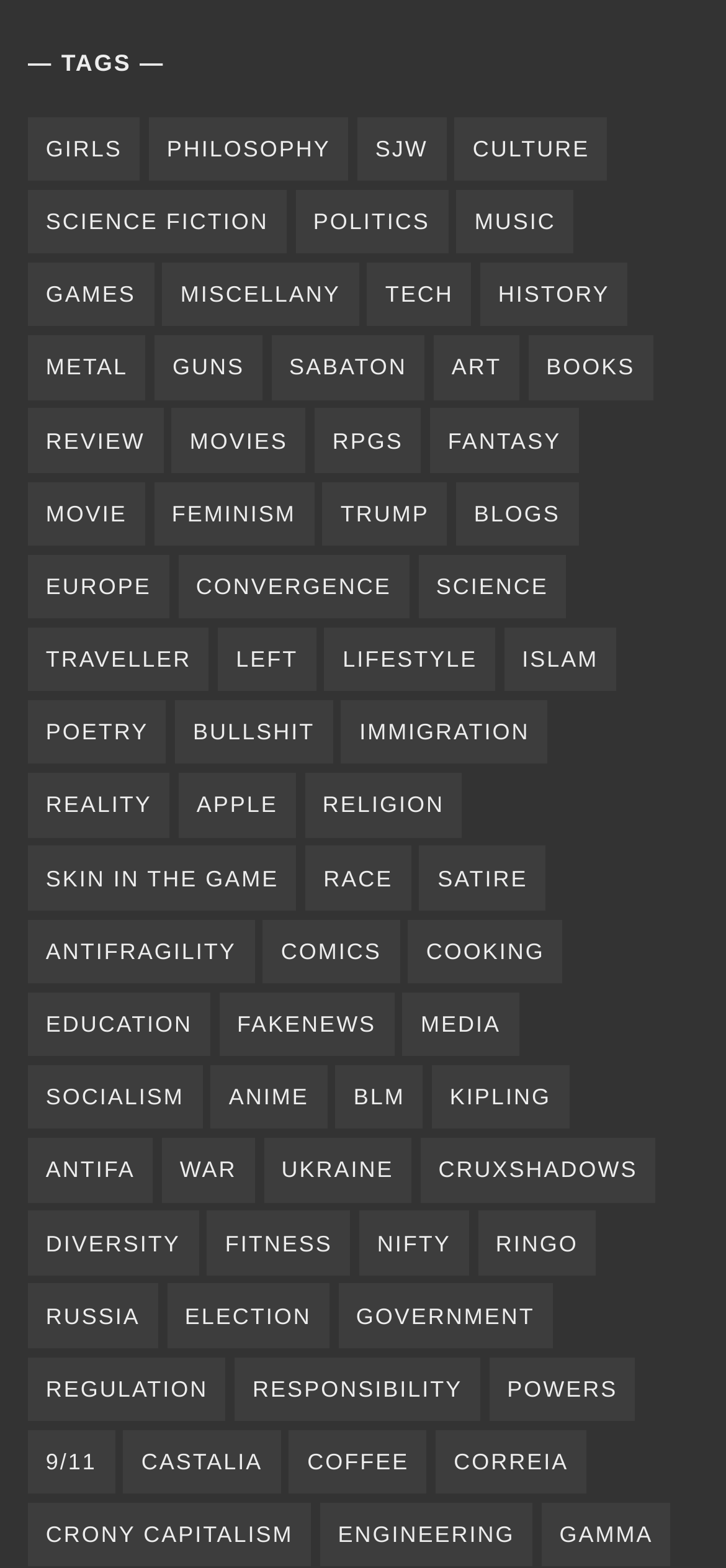Use one word or a short phrase to answer the question provided: 
How many links are on this webpage?

199